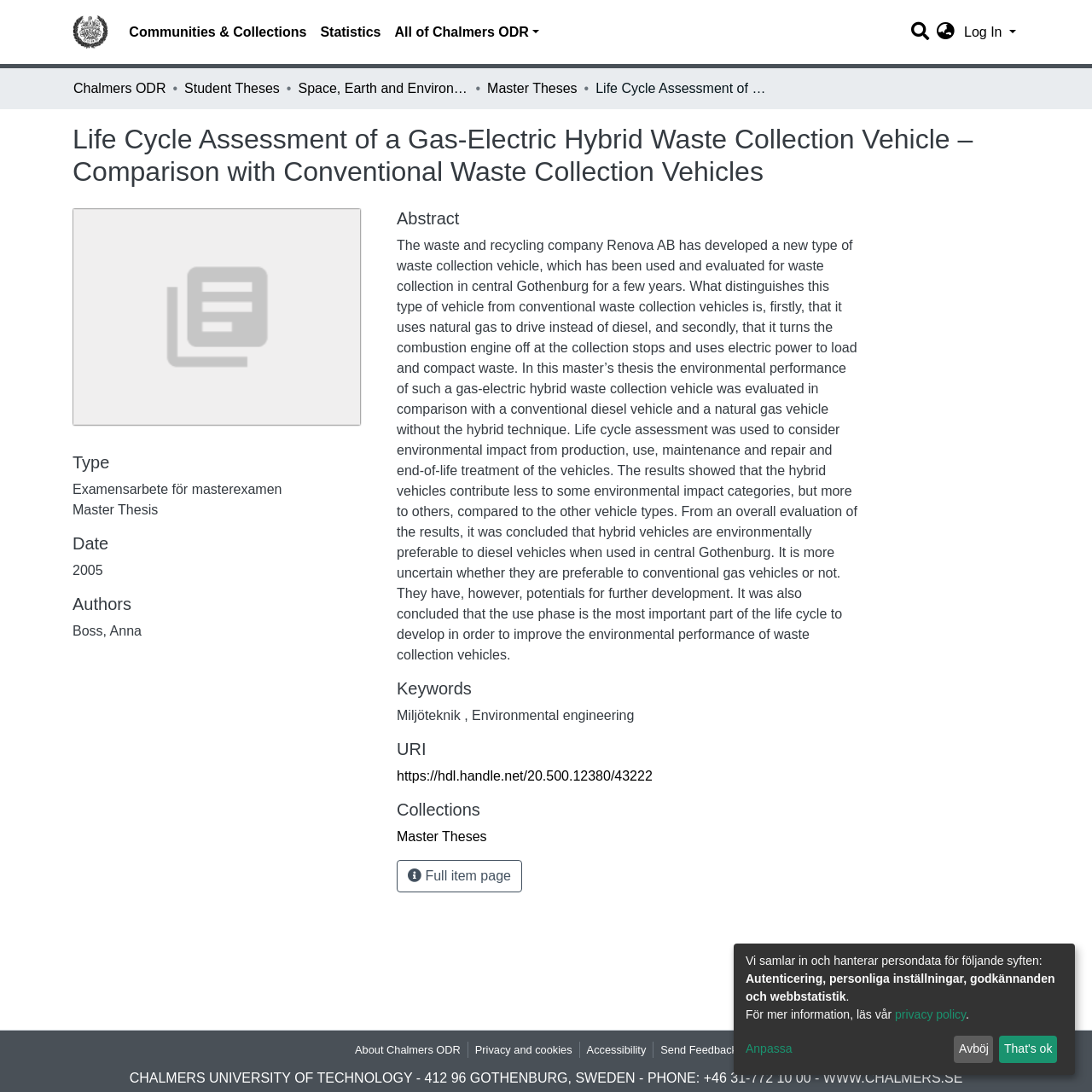Who is the author of the thesis?
Give a one-word or short-phrase answer derived from the screenshot.

Anna Boss